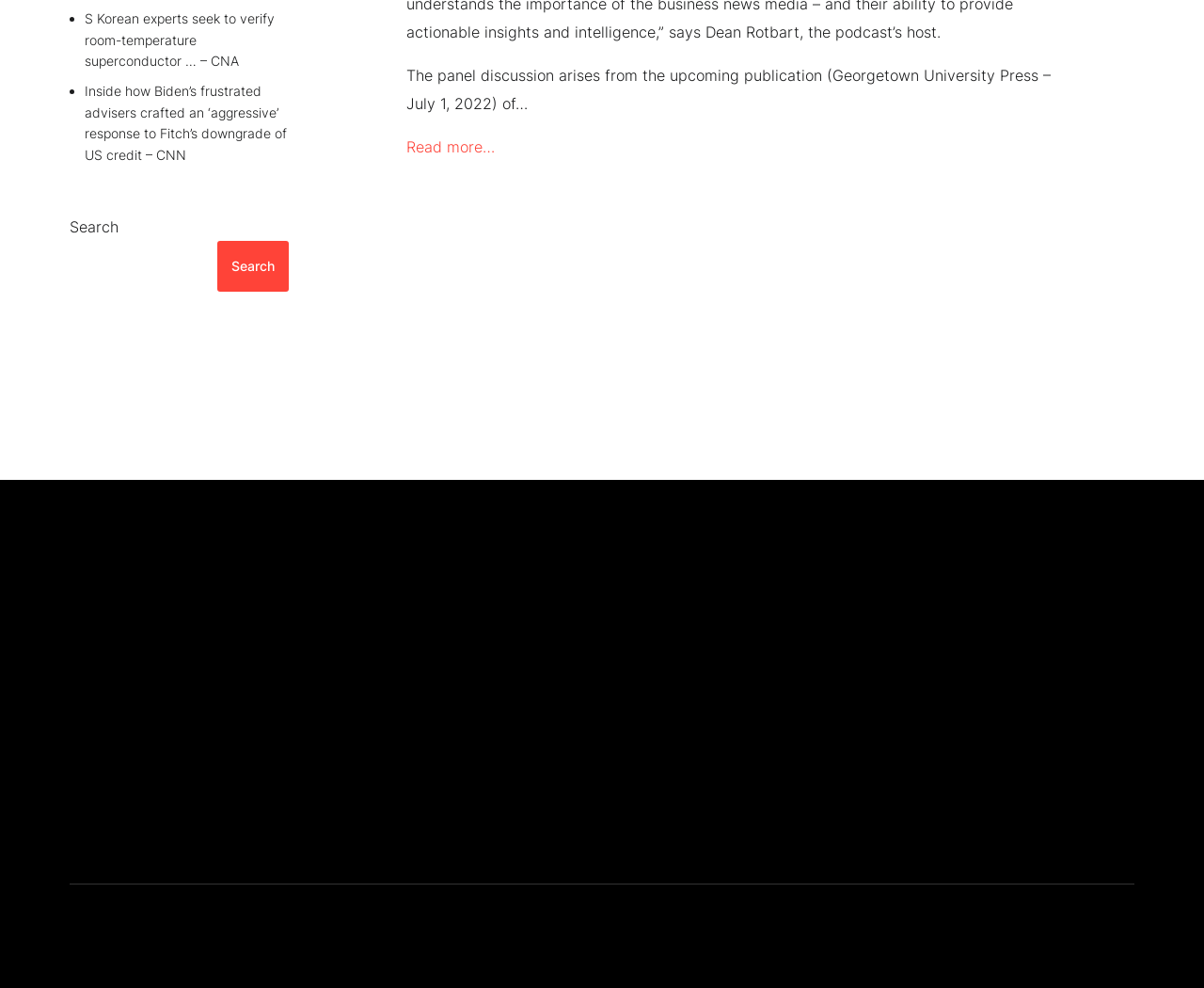Please determine the bounding box coordinates of the area that needs to be clicked to complete this task: 'Visit the company's about us page'. The coordinates must be four float numbers between 0 and 1, formatted as [left, top, right, bottom].

[0.408, 0.616, 0.463, 0.635]